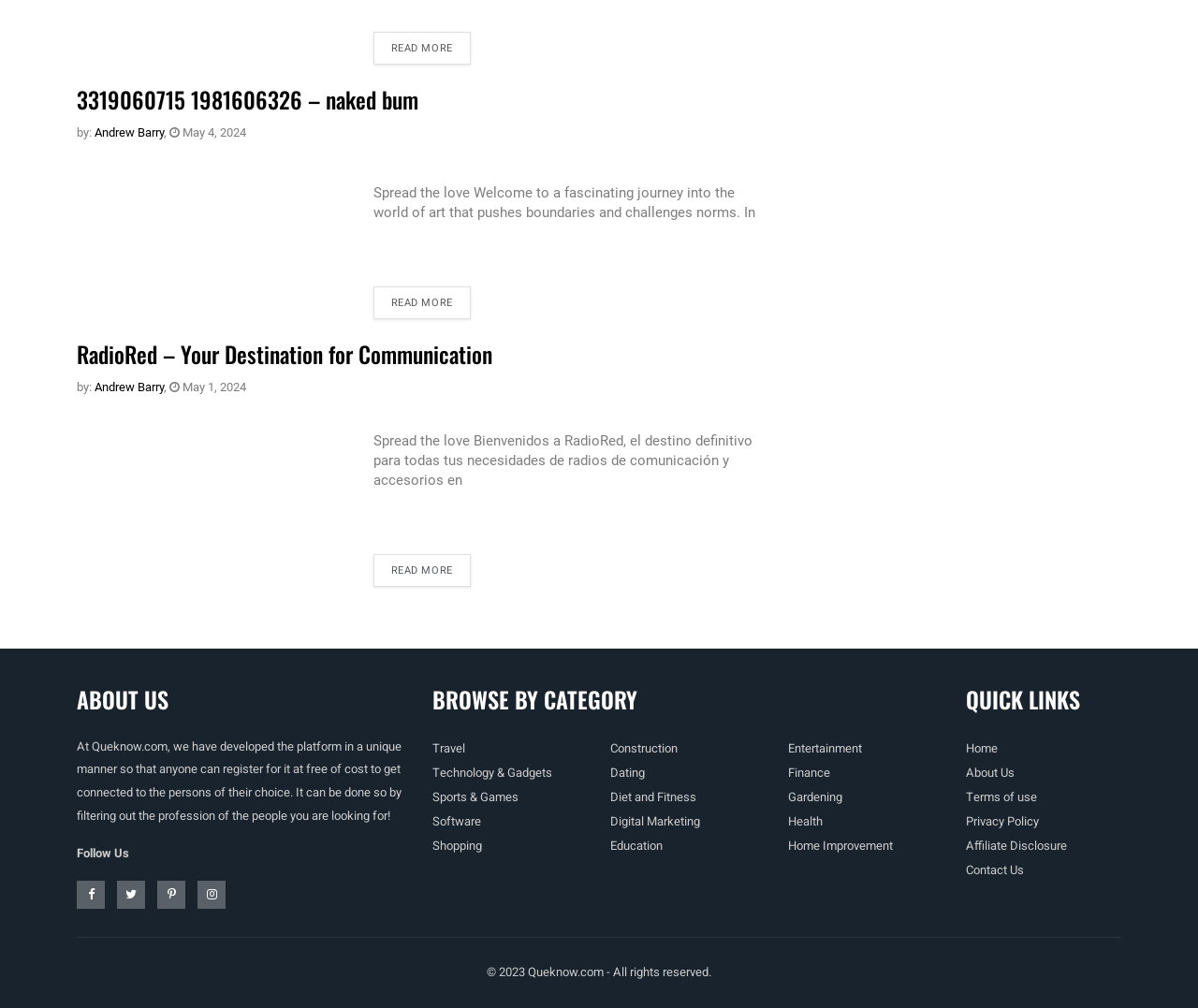Based on the element description "About Us", predict the bounding box coordinates of the UI element.

[0.806, 0.757, 0.847, 0.775]